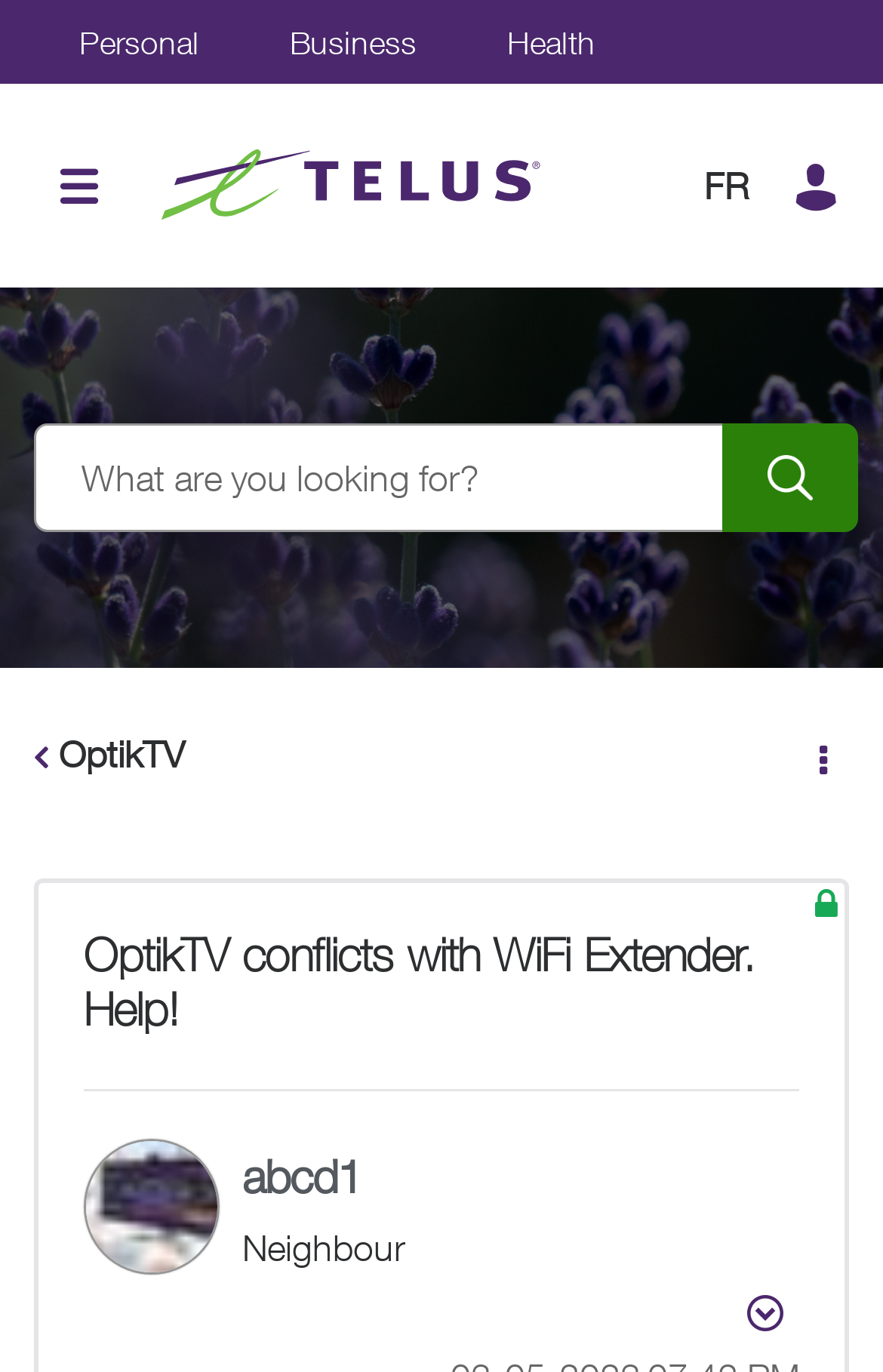Write an exhaustive caption that covers the webpage's main aspects.

The webpage appears to be a forum or discussion page on the TELUS Neighbourhood website. At the top, there are three links: "Personal", "Business", and "Health", which are positioned horizontally and take up about a third of the screen width. Below these links, there is a button with a browse icon and a heading that reads "TELUS Neighbourhood", which is likely the title of the webpage.

To the right of the title, there is a link to switch the language to French ("FR"). Below the title, there is a search bar with a search button and a textbox where users can input their search queries.

The main content of the webpage is a discussion thread titled "OptikTV conflicts with WiFi Extender. Help!", which is displayed prominently in the middle of the page. Above the thread title, there is a navigation breadcrumb trail that shows the path to the current page. The thread title is accompanied by an image and some user information, including a link to view the user's profile and a label indicating their role as a "Neighbour".

There are several alerts and buttons scattered throughout the page, including an "Options" button and a "Show post option menu" button. These elements are likely related to the discussion thread and allow users to interact with the content. Overall, the webpage appears to be a forum or discussion page where users can ask for help and share their experiences with TELUS services.